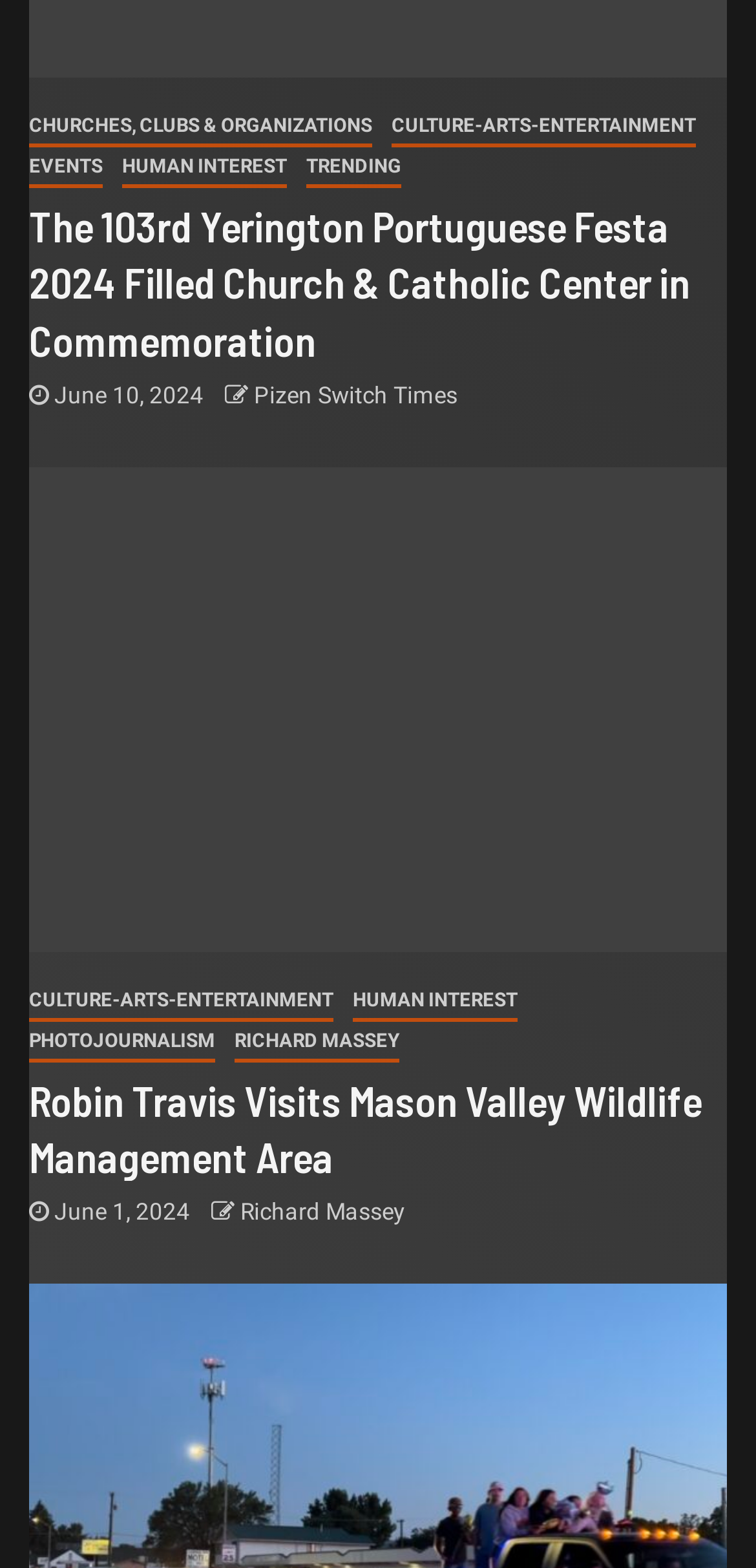What is the title of the first article?
Based on the image, answer the question with a single word or brief phrase.

The 103rd Yerington Portuguese Festa 2024